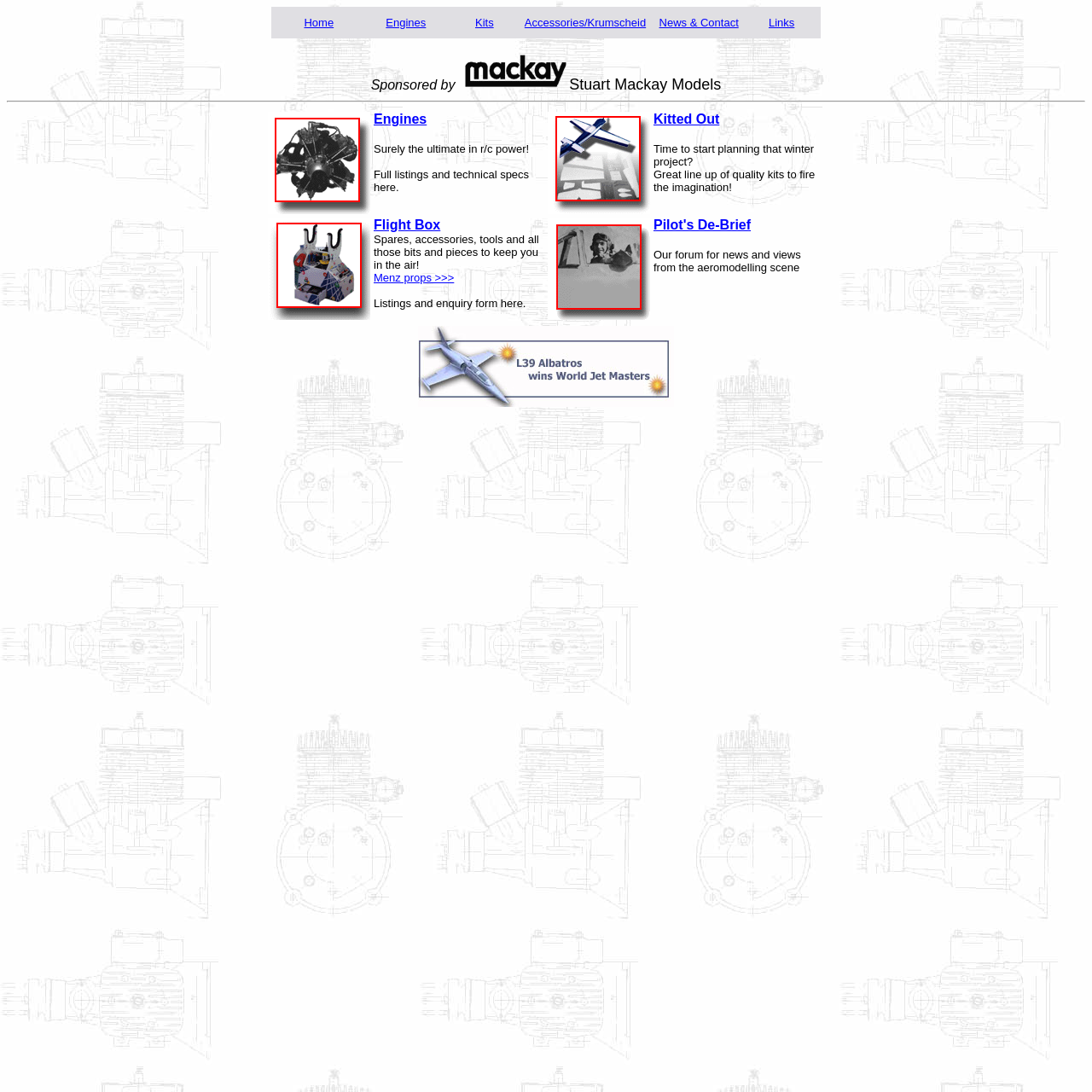Please respond to the question with a concise word or phrase:
What are the main categories on this website?

Home, Engines, Kits, etc.